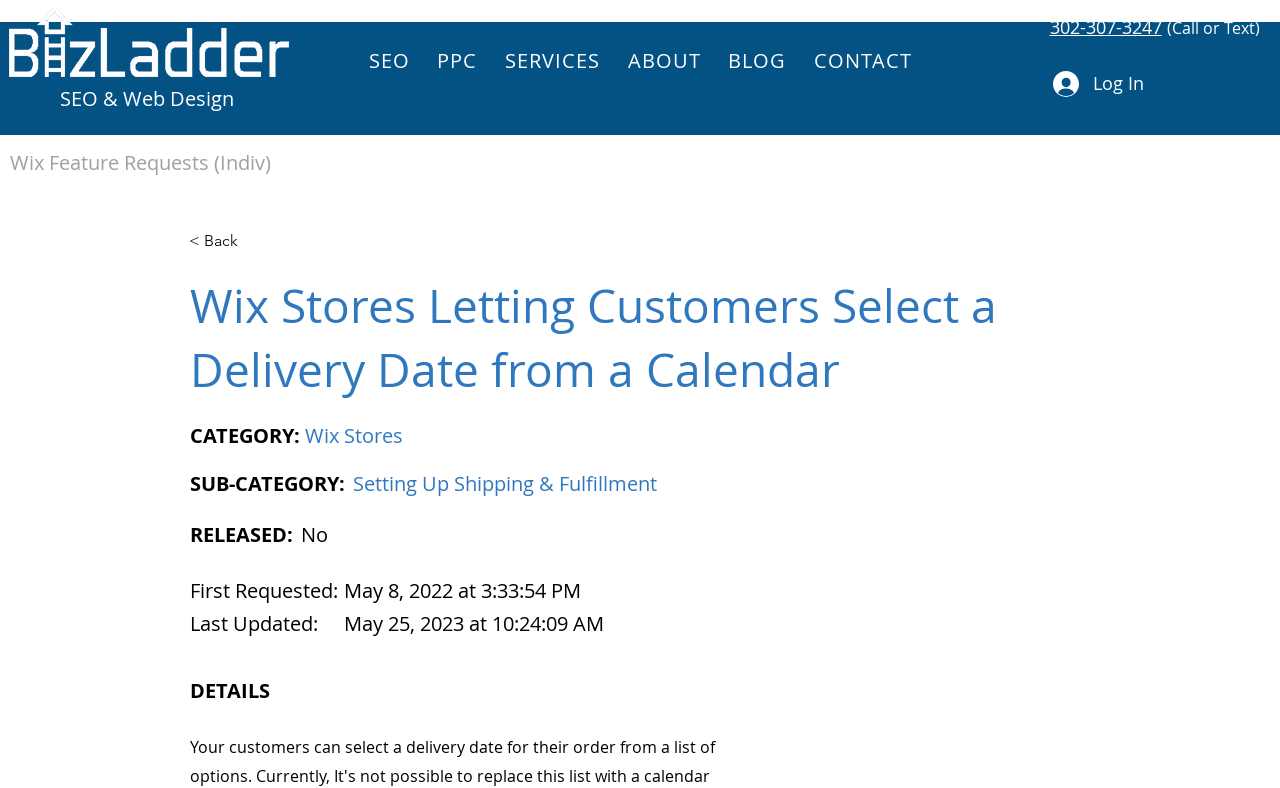How many navigation links are there?
Give a thorough and detailed response to the question.

I counted the number of links under the navigation element 'Site' and found 7 links: 'SEO', 'PPC', 'SERVICES', 'ABOUT', 'BLOG', 'CONTACT', and '< Back'.